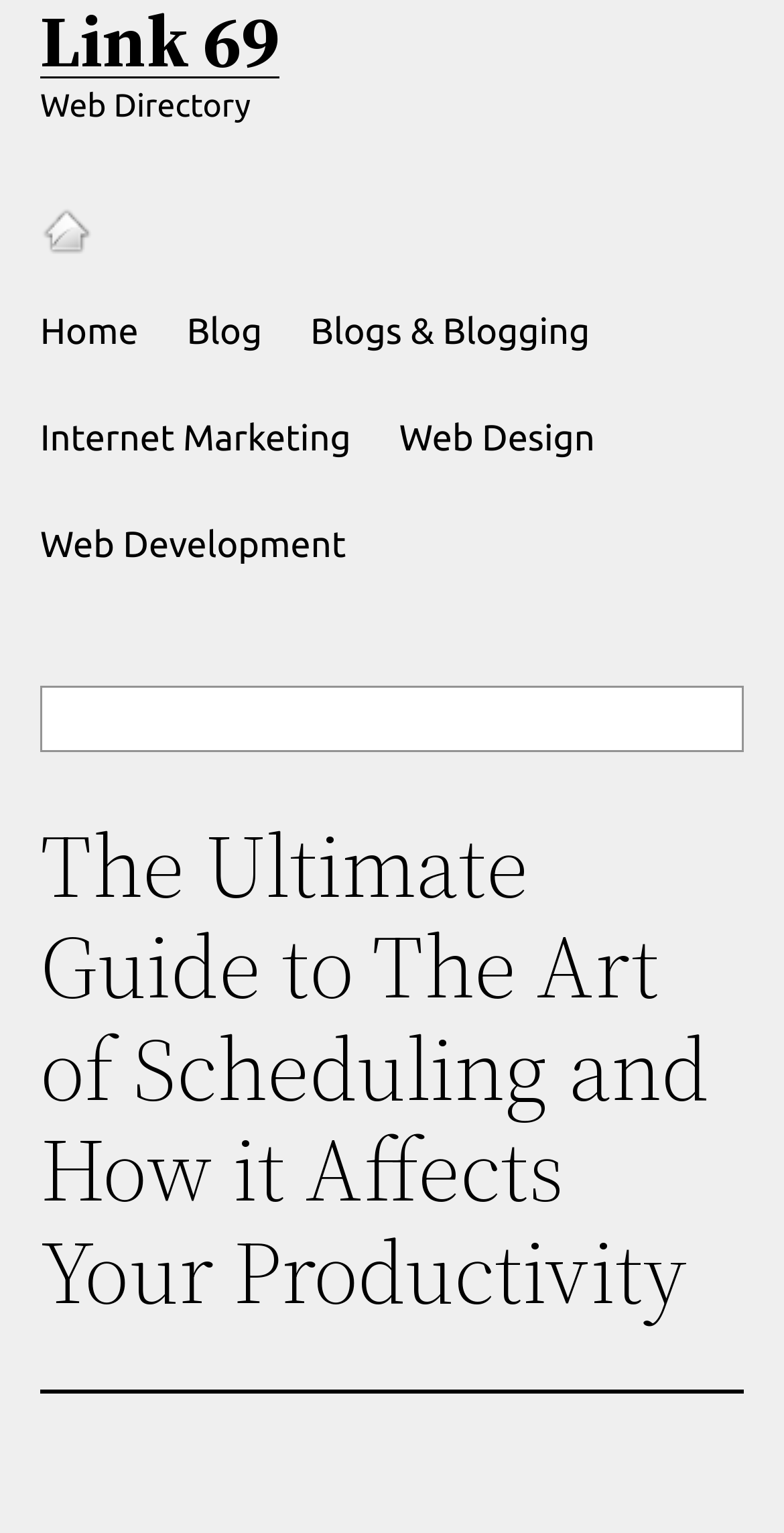What is the name of the website?
Respond with a short answer, either a single word or a phrase, based on the image.

Link 69